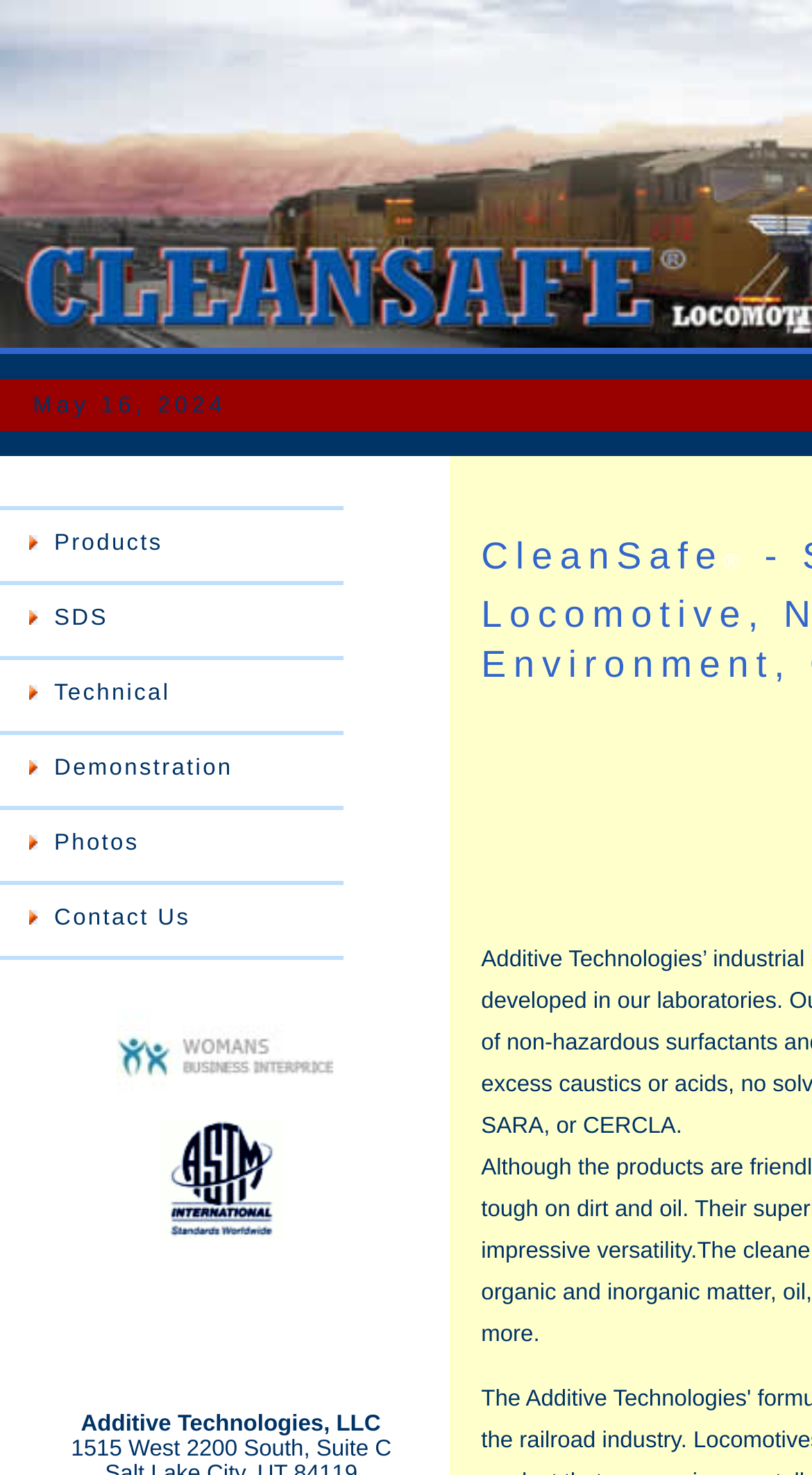Identify the bounding box for the described UI element. Provide the coordinates in (top-left x, top-left y, bottom-right x, bottom-right y) format with values ranging from 0 to 1: permalink

None